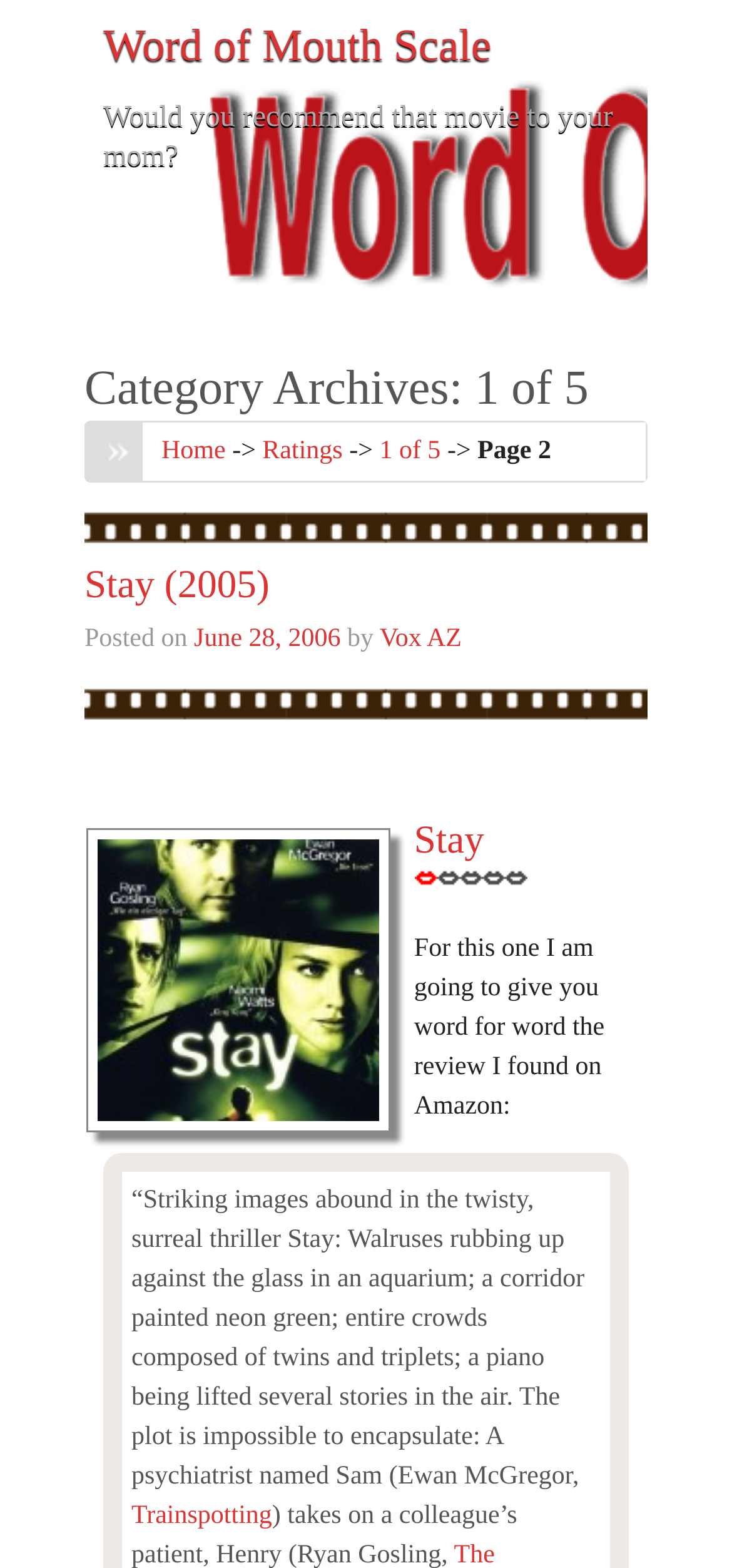Find and provide the bounding box coordinates for the UI element described with: "Vox AZ".

[0.519, 0.399, 0.631, 0.417]